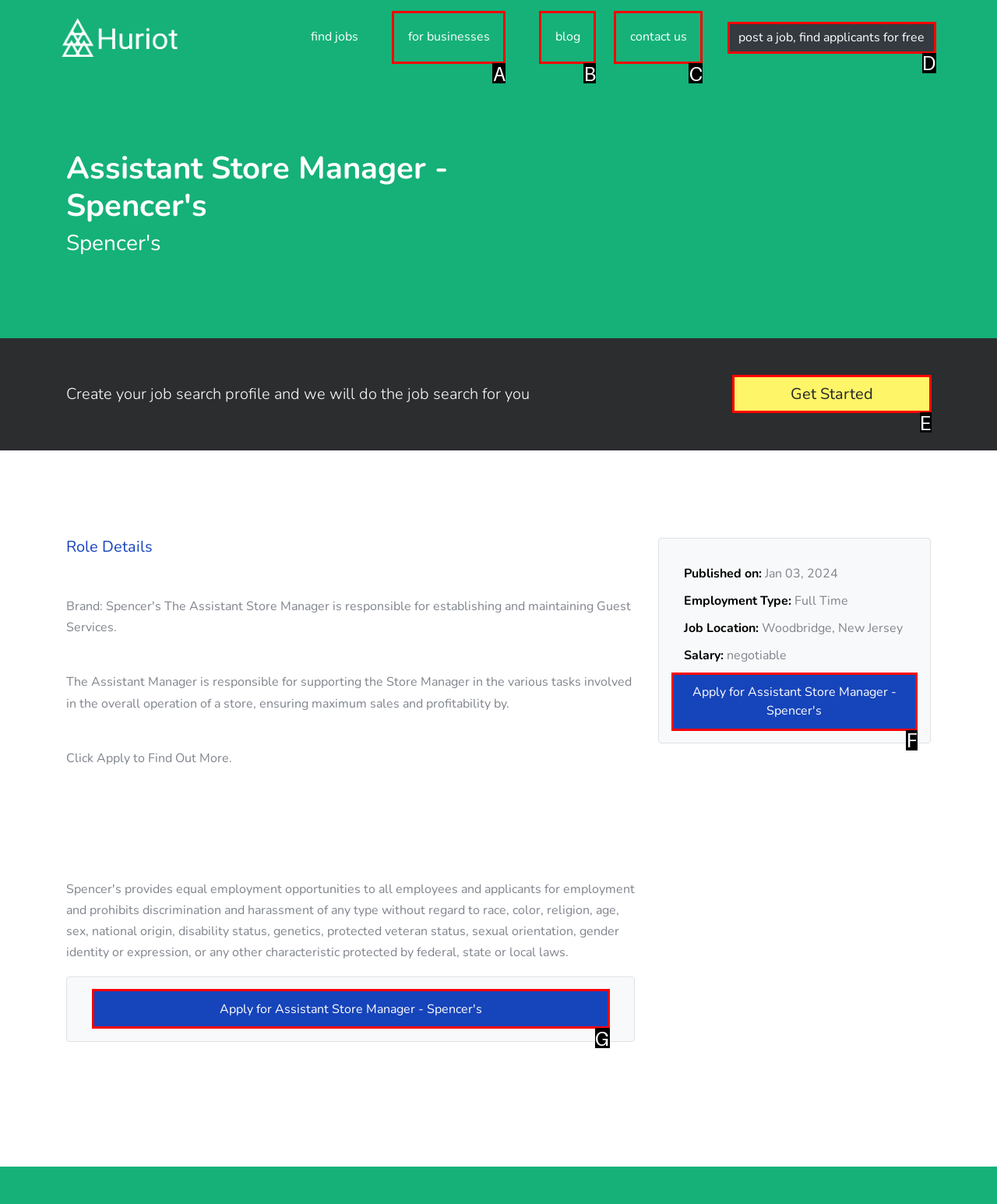Given the element description: blog, choose the HTML element that aligns with it. Indicate your choice with the corresponding letter.

B